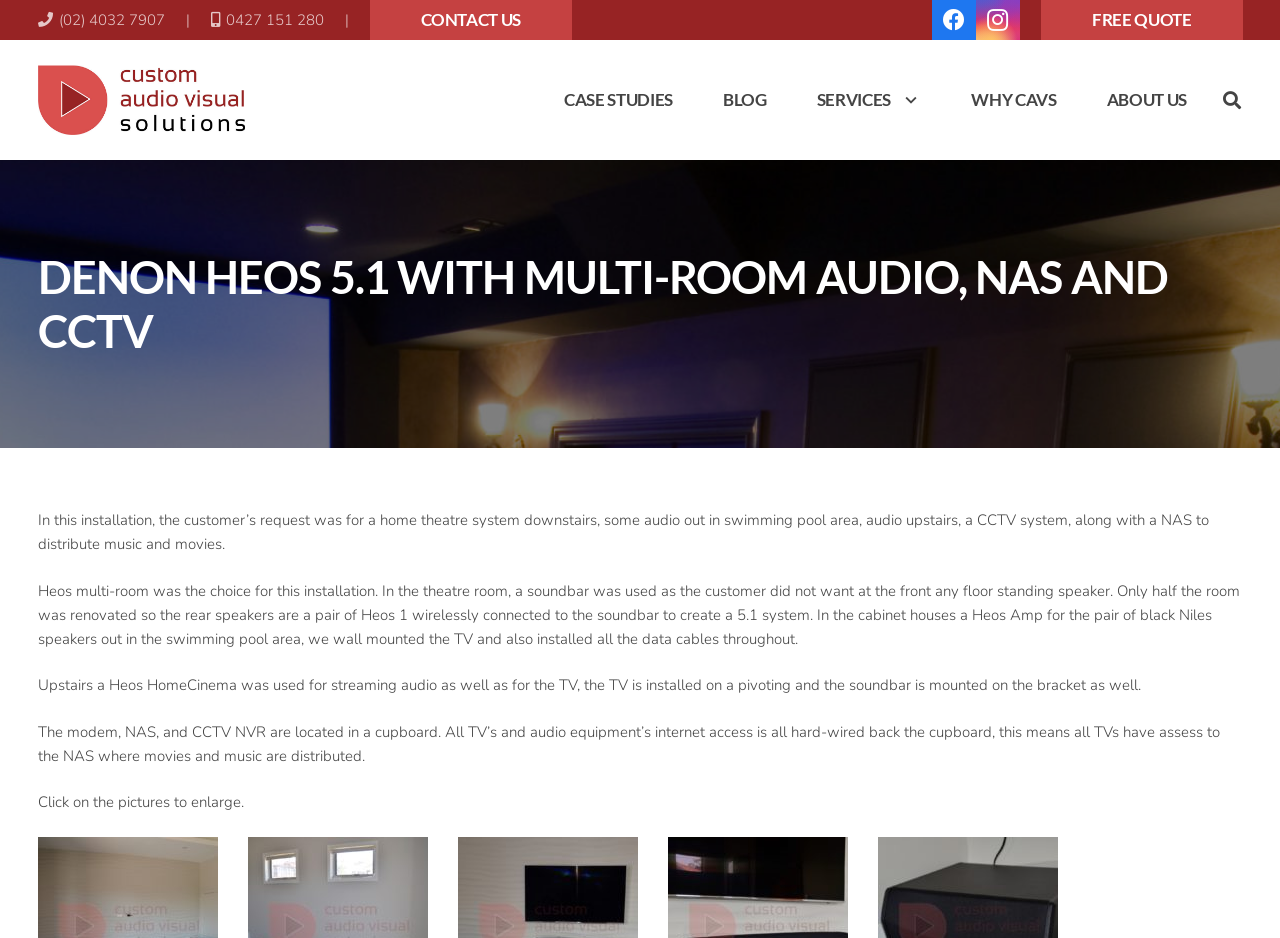Determine the coordinates of the bounding box for the clickable area needed to execute this instruction: "Call the phone number".

[0.029, 0.01, 0.129, 0.032]